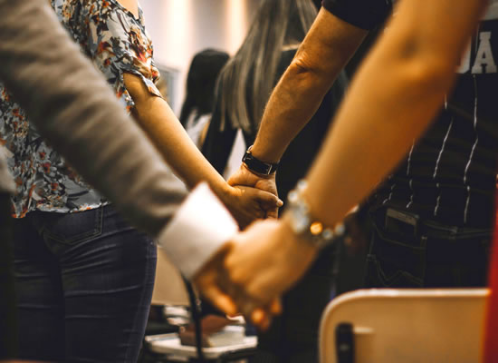Please reply to the following question with a single word or a short phrase:
What is the atmosphere of the environment?

Serene